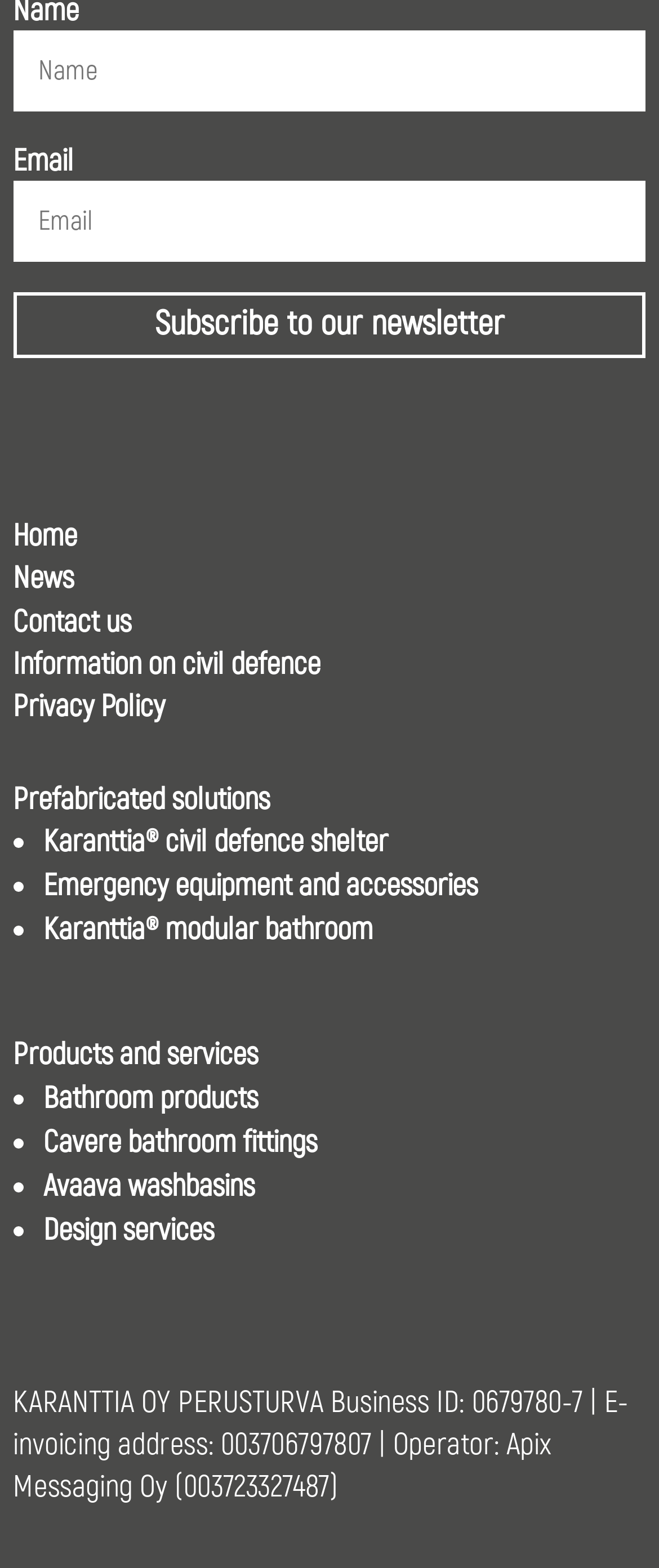What is the last item in the list of products and services?
Kindly give a detailed and elaborate answer to the question.

I looked at the list of products and services, which starts with 'Karanttia civil defence shelter' and ends with 'Design services', so the last item is 'Design services'.